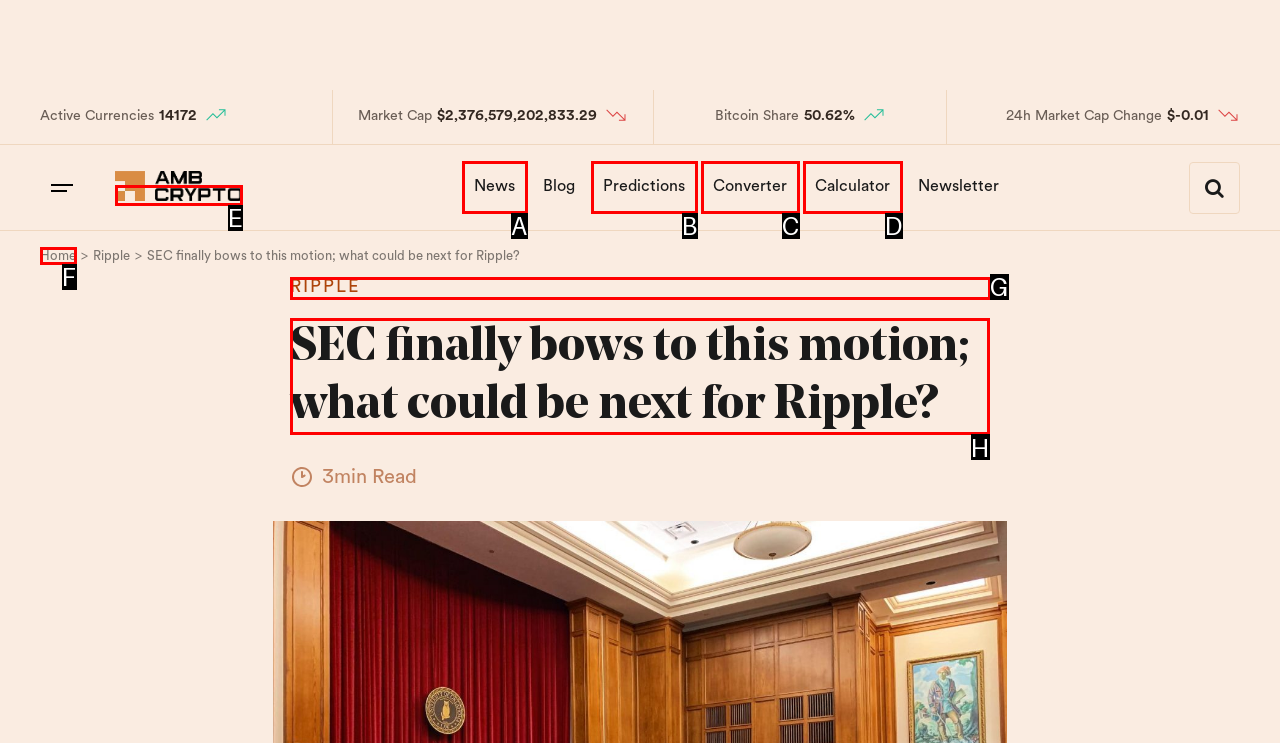Determine which element should be clicked for this task: Read the article about Ripple
Answer with the letter of the selected option.

H